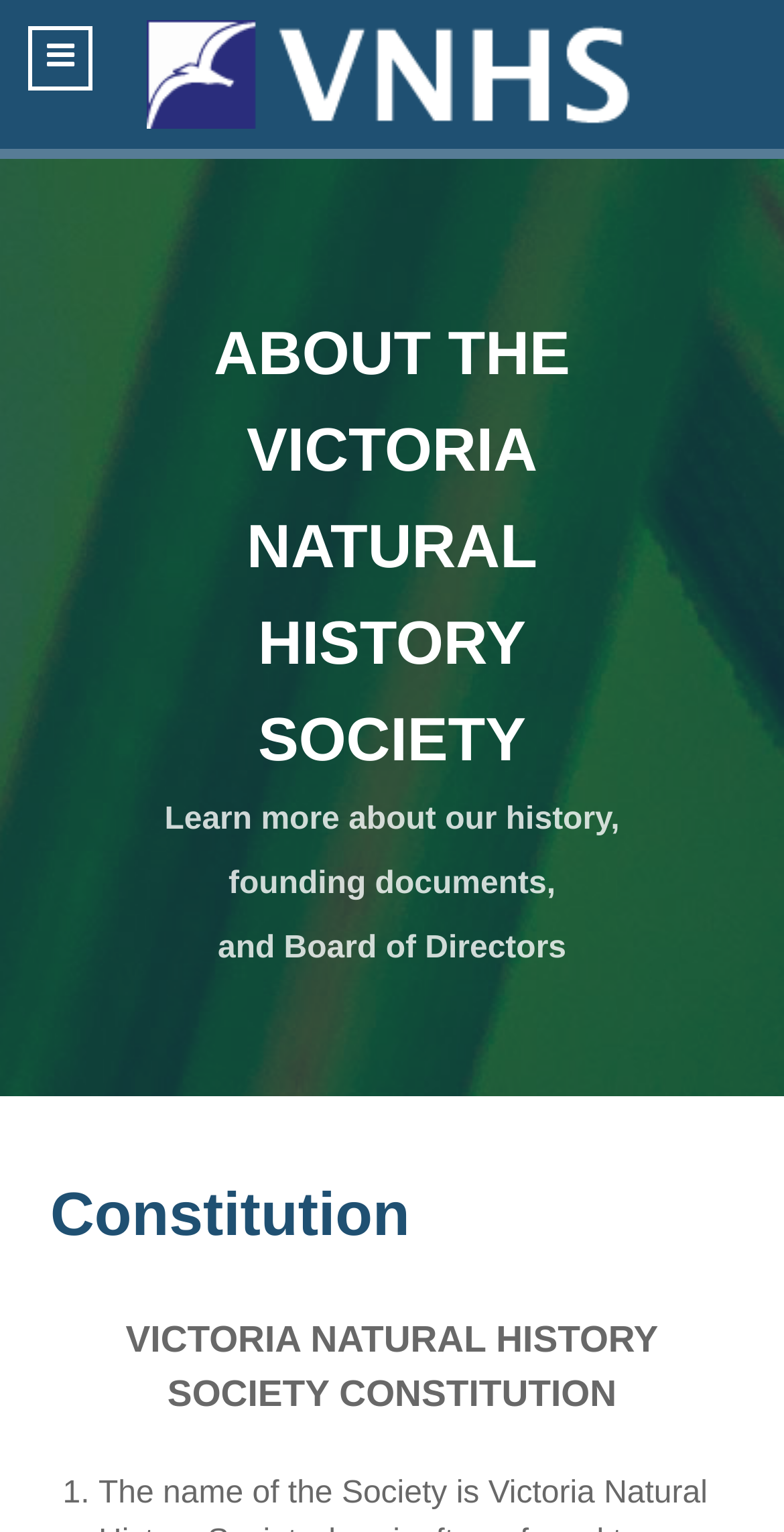What is the main topic of this webpage?
Please look at the screenshot and answer using one word or phrase.

Constitution